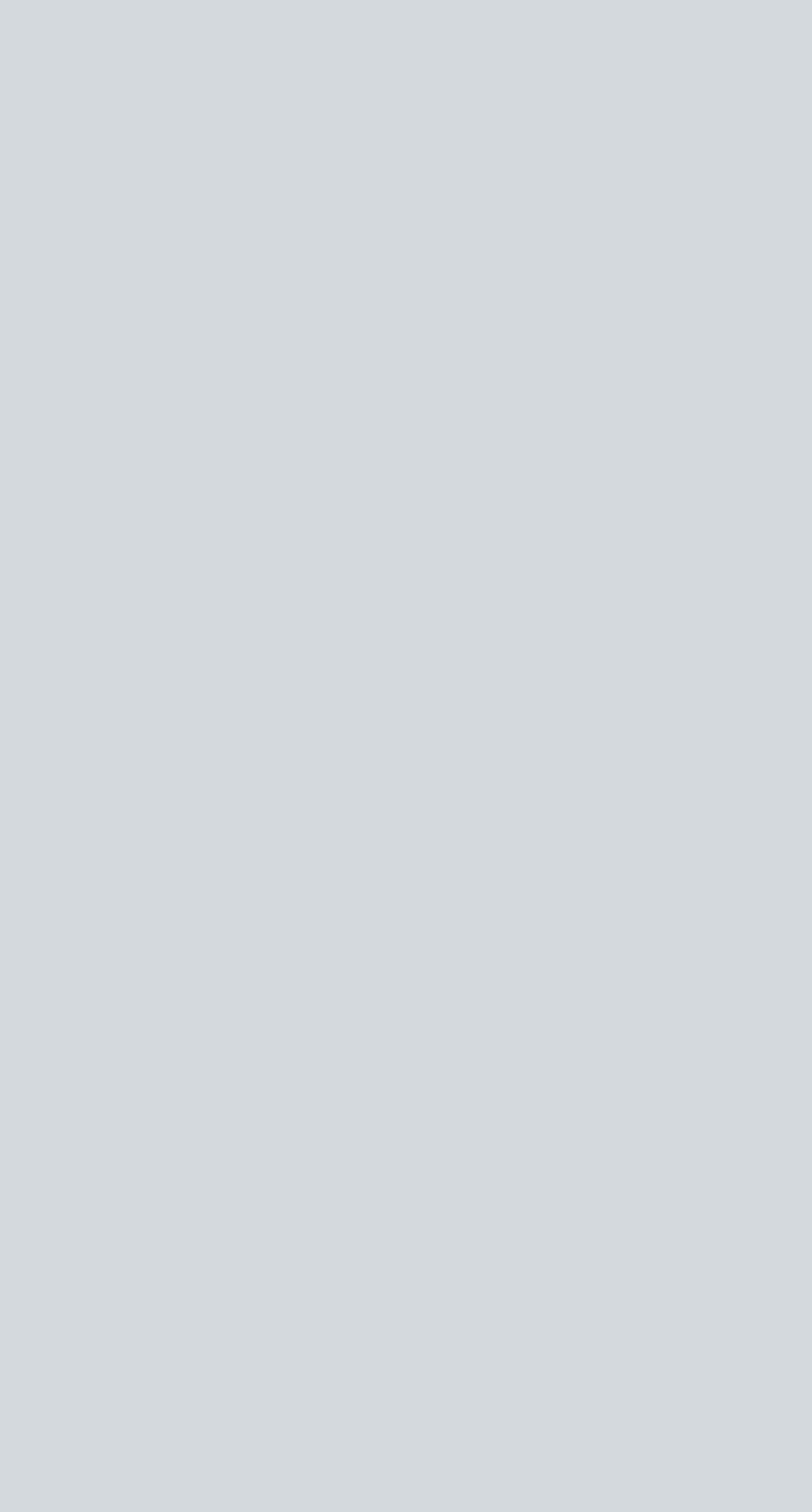Please find the bounding box coordinates of the element that needs to be clicked to perform the following instruction: "Click on Digital Camera Plugin". The bounding box coordinates should be four float numbers between 0 and 1, represented as [left, top, right, bottom].

[0.103, 0.04, 0.392, 0.062]